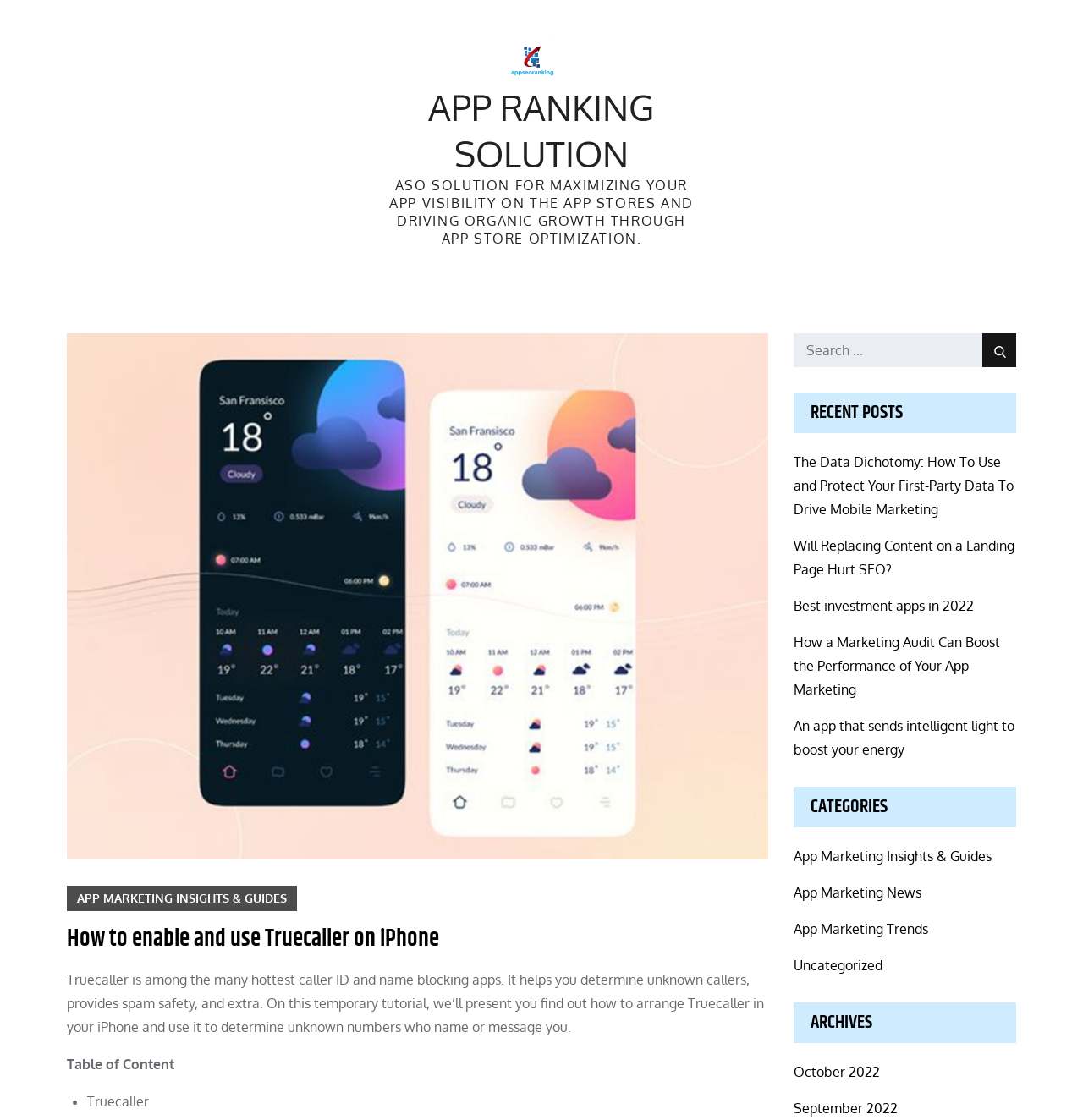Determine the bounding box for the HTML element described here: "App Marketing Trends". The coordinates should be given as [left, top, right, bottom] with each number being a float between 0 and 1.

[0.733, 0.822, 0.857, 0.837]